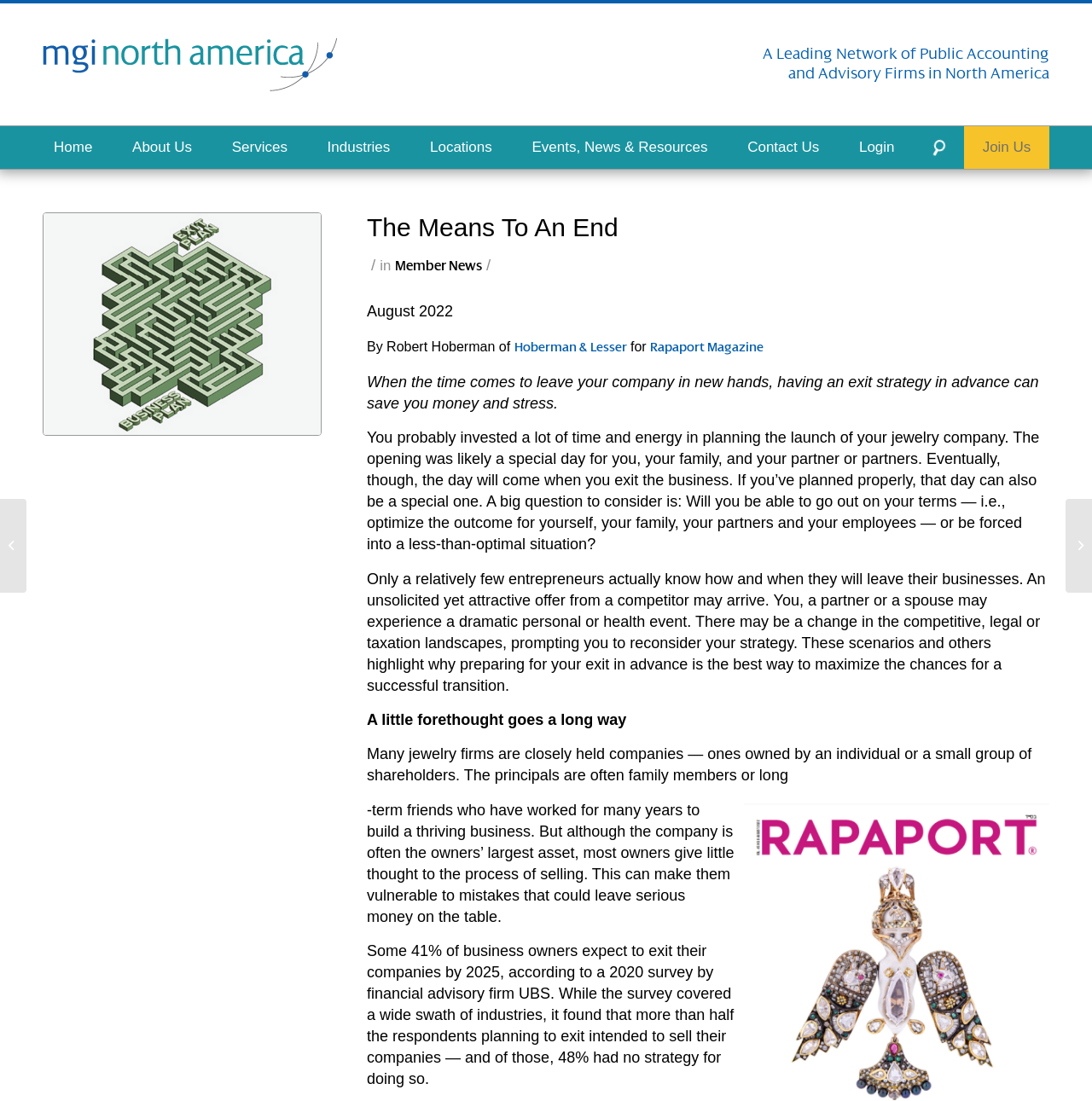What is the author of the article?
Please provide a comprehensive answer based on the contents of the image.

I found the author's name at the top of the article, below the title 'The Means To An End', and it says 'By Robert Hoberman of Hoberman & Lesser for Rapaport Magazine'.